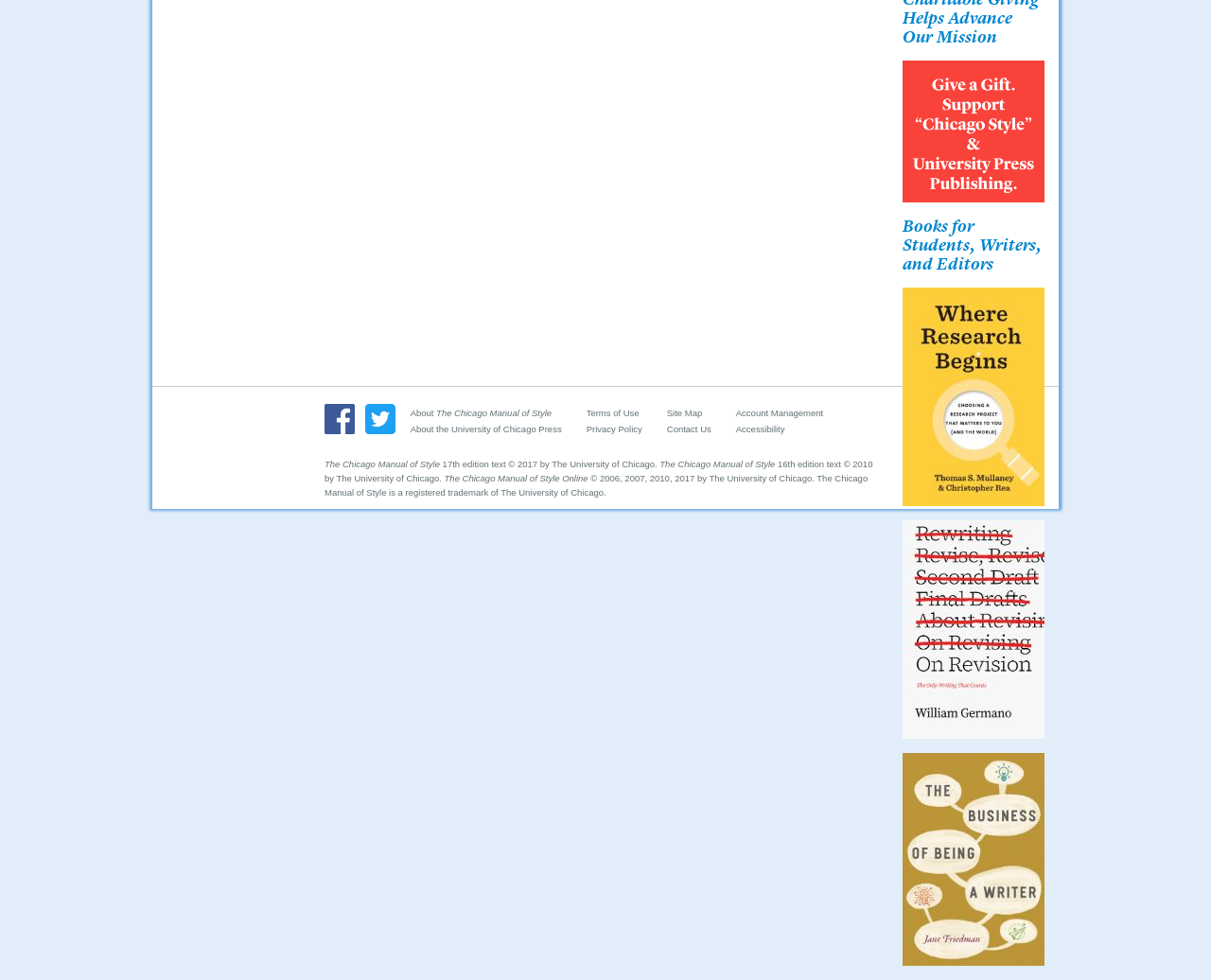Specify the bounding box coordinates of the element's area that should be clicked to execute the given instruction: "Check the Site Map". The coordinates should be four float numbers between 0 and 1, i.e., [left, top, right, bottom].

[0.551, 0.413, 0.608, 0.43]